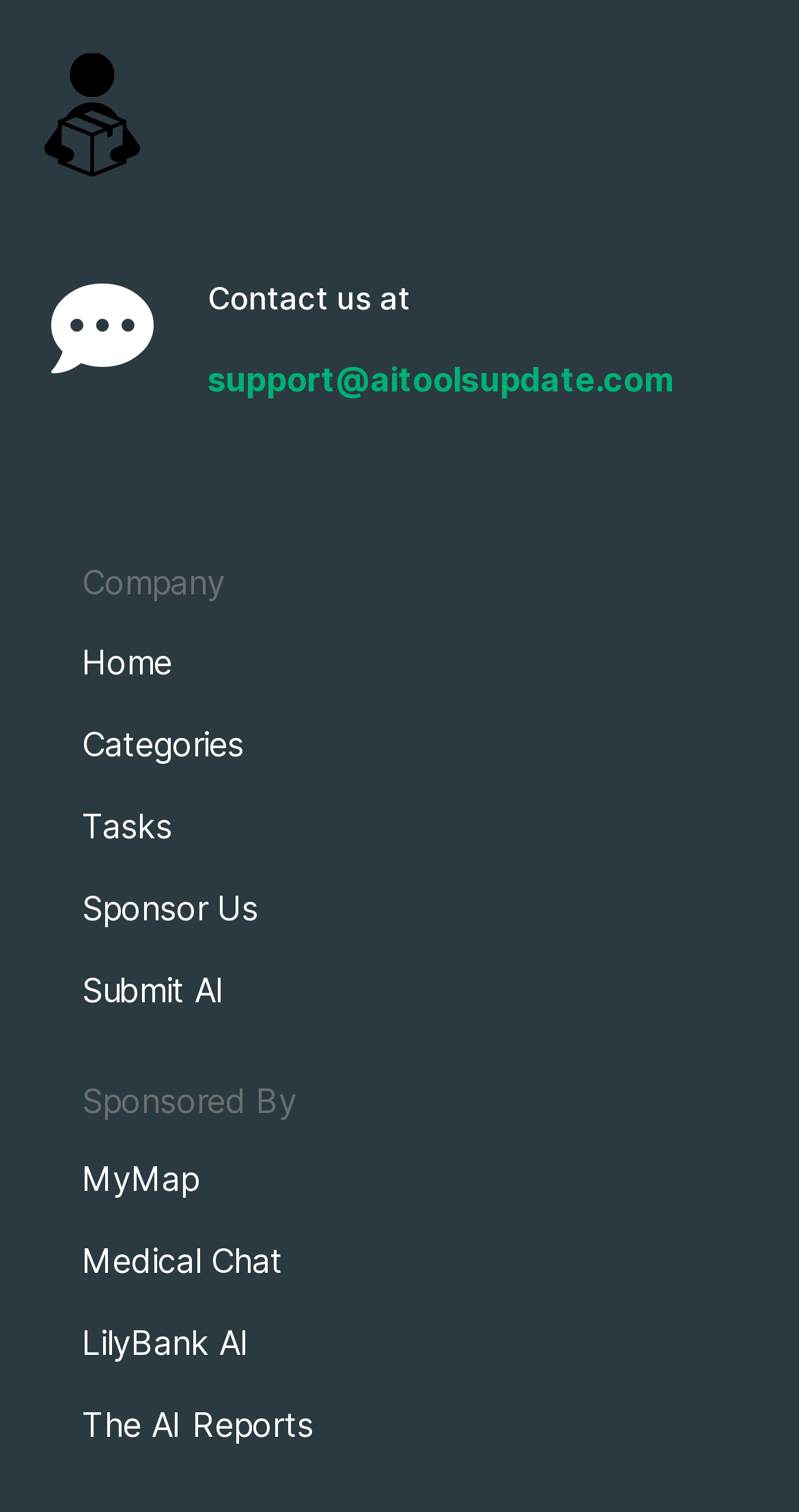Please indicate the bounding box coordinates for the clickable area to complete the following task: "contact us". The coordinates should be specified as four float numbers between 0 and 1, i.e., [left, top, right, bottom].

[0.259, 0.237, 0.842, 0.264]